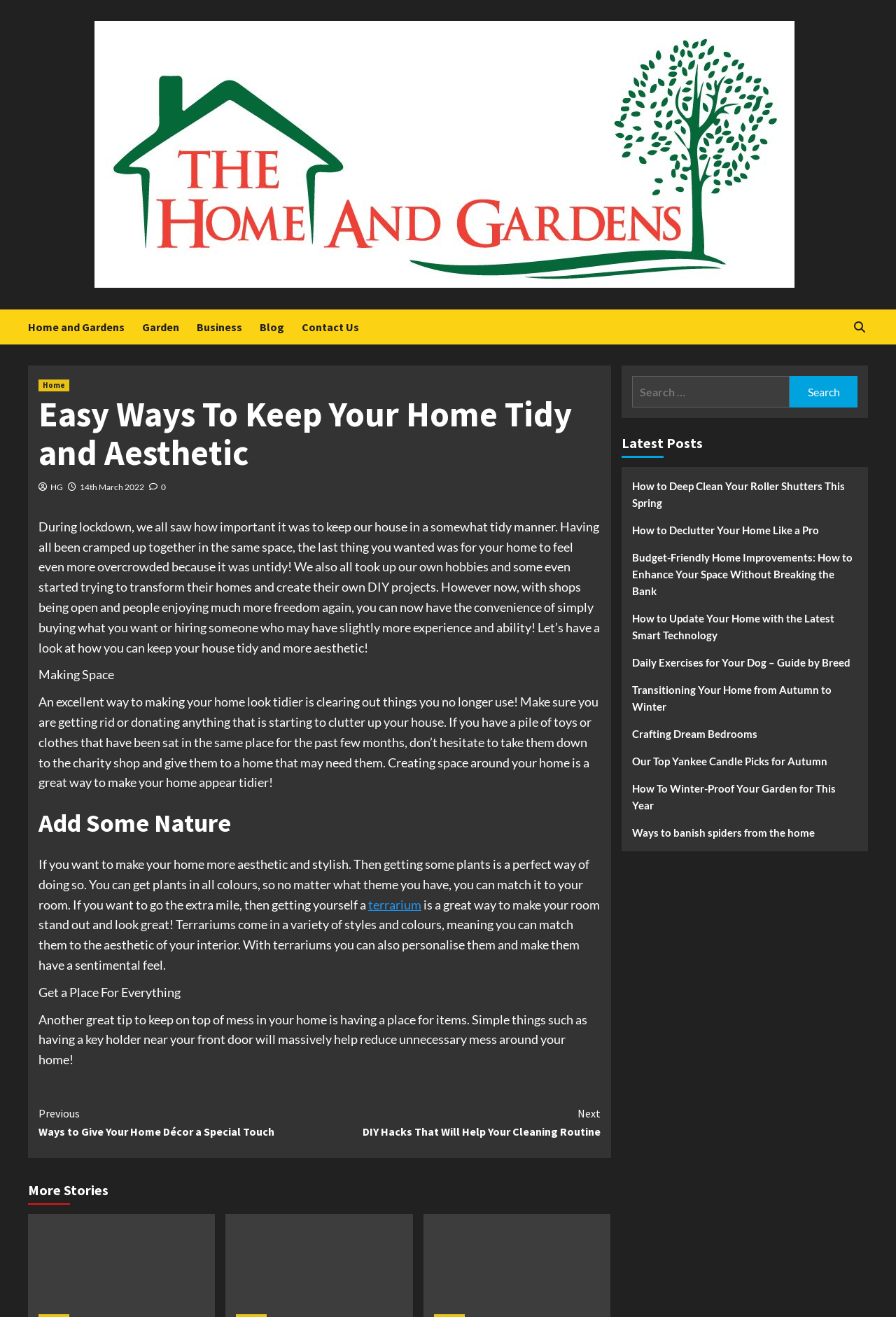Pinpoint the bounding box coordinates of the clickable area needed to execute the instruction: "visit the contact page". The coordinates should be specified as four float numbers between 0 and 1, i.e., [left, top, right, bottom].

None